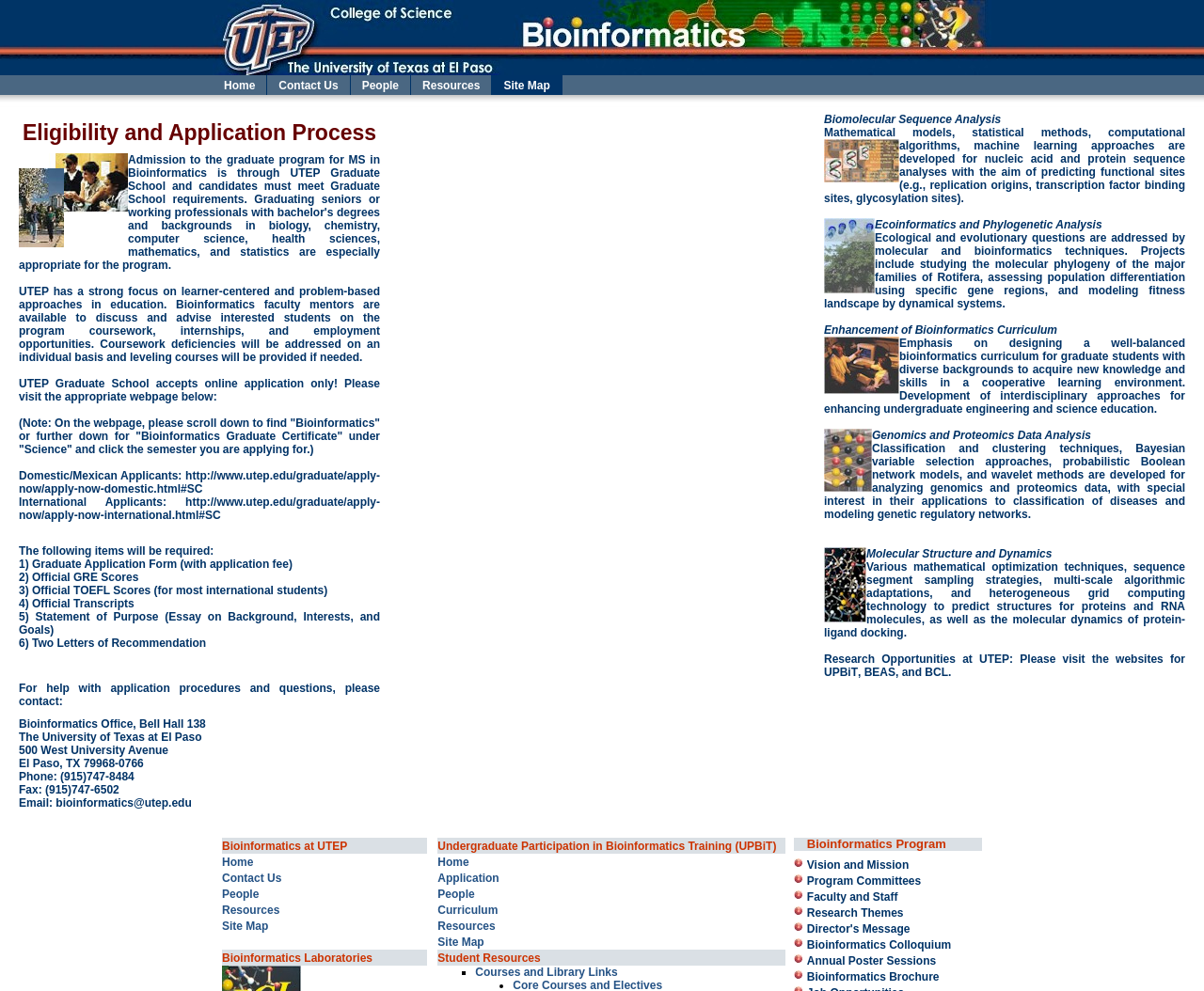Identify the bounding box coordinates for the element you need to click to achieve the following task: "Click the 'People' link". The coordinates must be four float values ranging from 0 to 1, formatted as [left, top, right, bottom].

[0.291, 0.076, 0.341, 0.096]